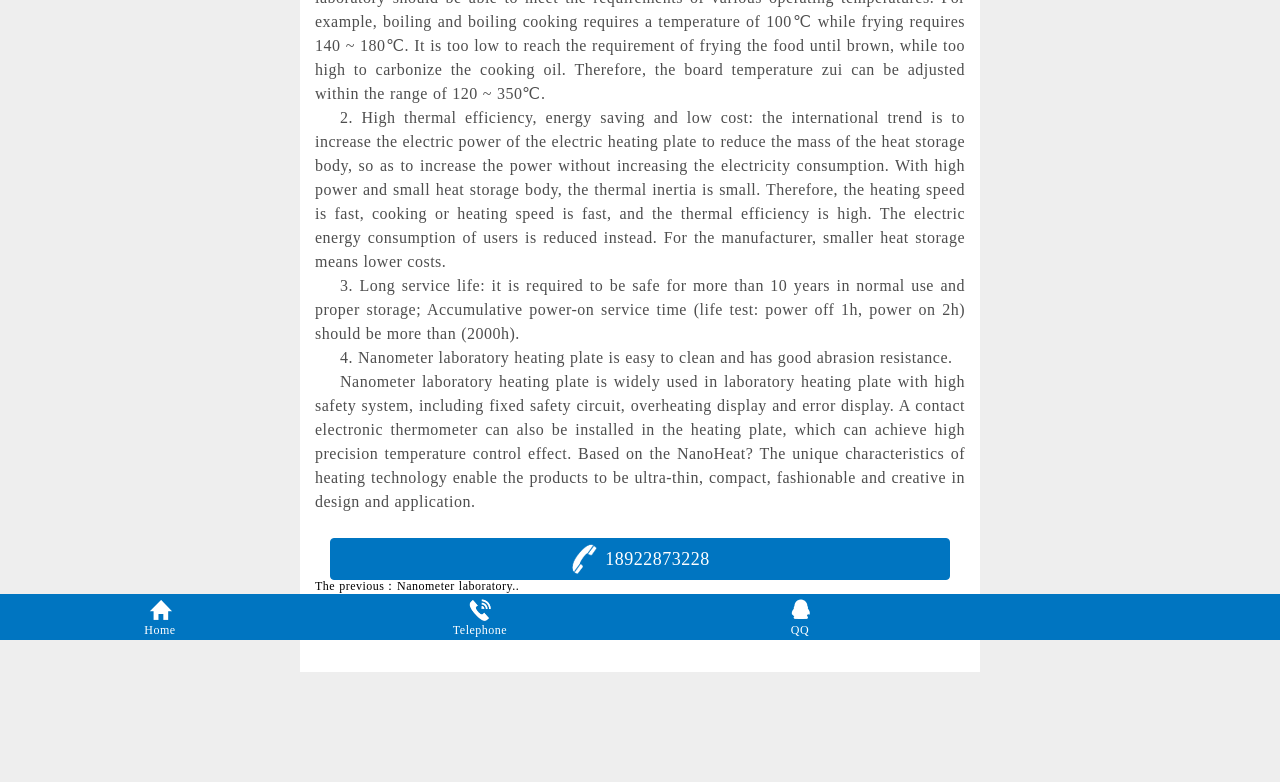Determine the bounding box coordinates of the UI element that matches the following description: "Telephone". The coordinates should be four float numbers between 0 and 1 in the format [left, top, right, bottom].

[0.25, 0.76, 0.5, 0.818]